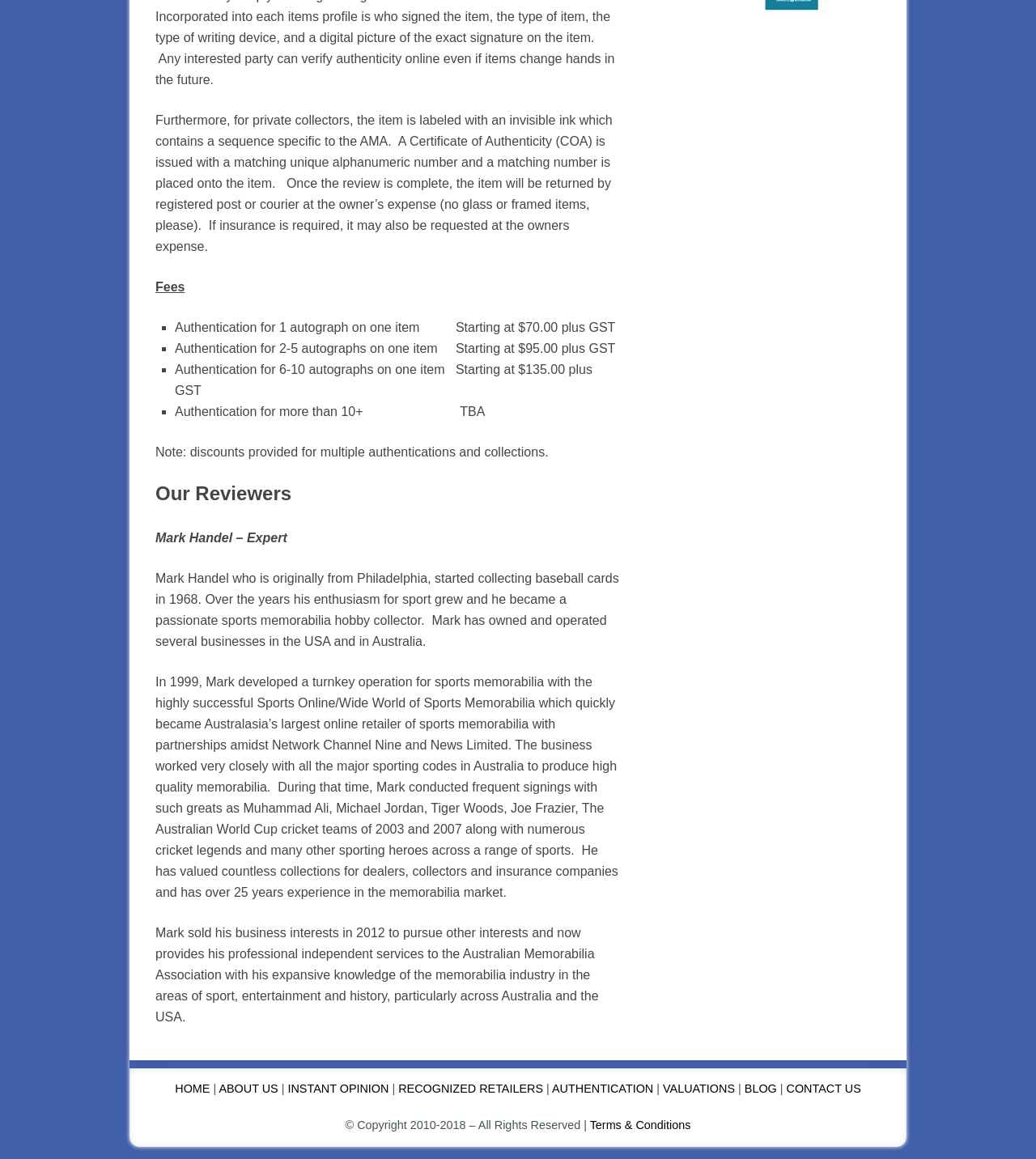Please give the bounding box coordinates of the area that should be clicked to fulfill the following instruction: "Click the 'HOME' link". The coordinates should be in the format of four float numbers from 0 to 1, i.e., [left, top, right, bottom].

[0.169, 0.934, 0.203, 0.945]